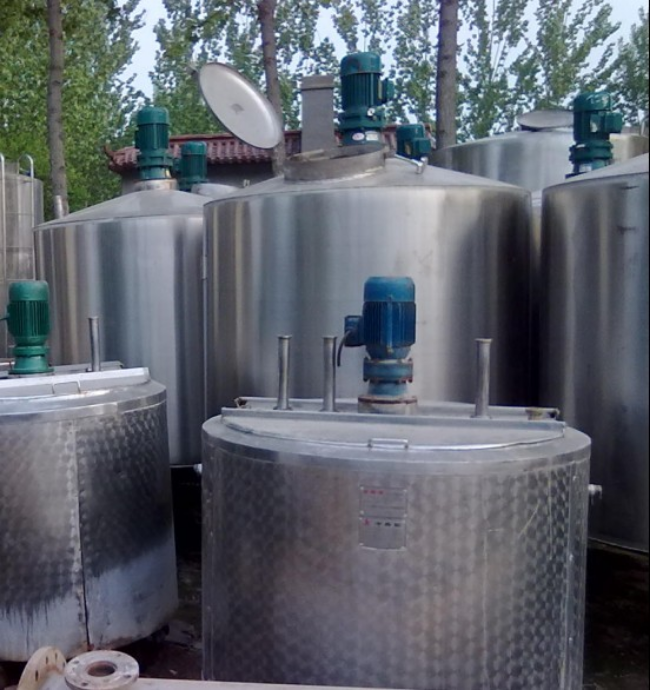Detail the scene shown in the image extensively.

The image showcases a collection of industrial machines, specifically soy bean oil refining equipment designed for crude oil extraction. Prominently featured are several large, cylindrical stainless steel tanks equipped with blue electric motors on top, indicative of their operational capabilities. These tanks are likely engineered for low noise operation, which is a significant advantage in industrial settings, as it minimizes environmental disruption. 

The tanks are arranged closely together, suggesting efficient use of space in the facility where they are housed. The background includes trees, hinting at an outdoor environment that is perhaps aligned with eco-friendly practices. This design emphasizes simplicity and low energy consumption, reinforcing its suitability for easy handling and movement, and making it an economical choice for businesses focused on oil extraction processes.